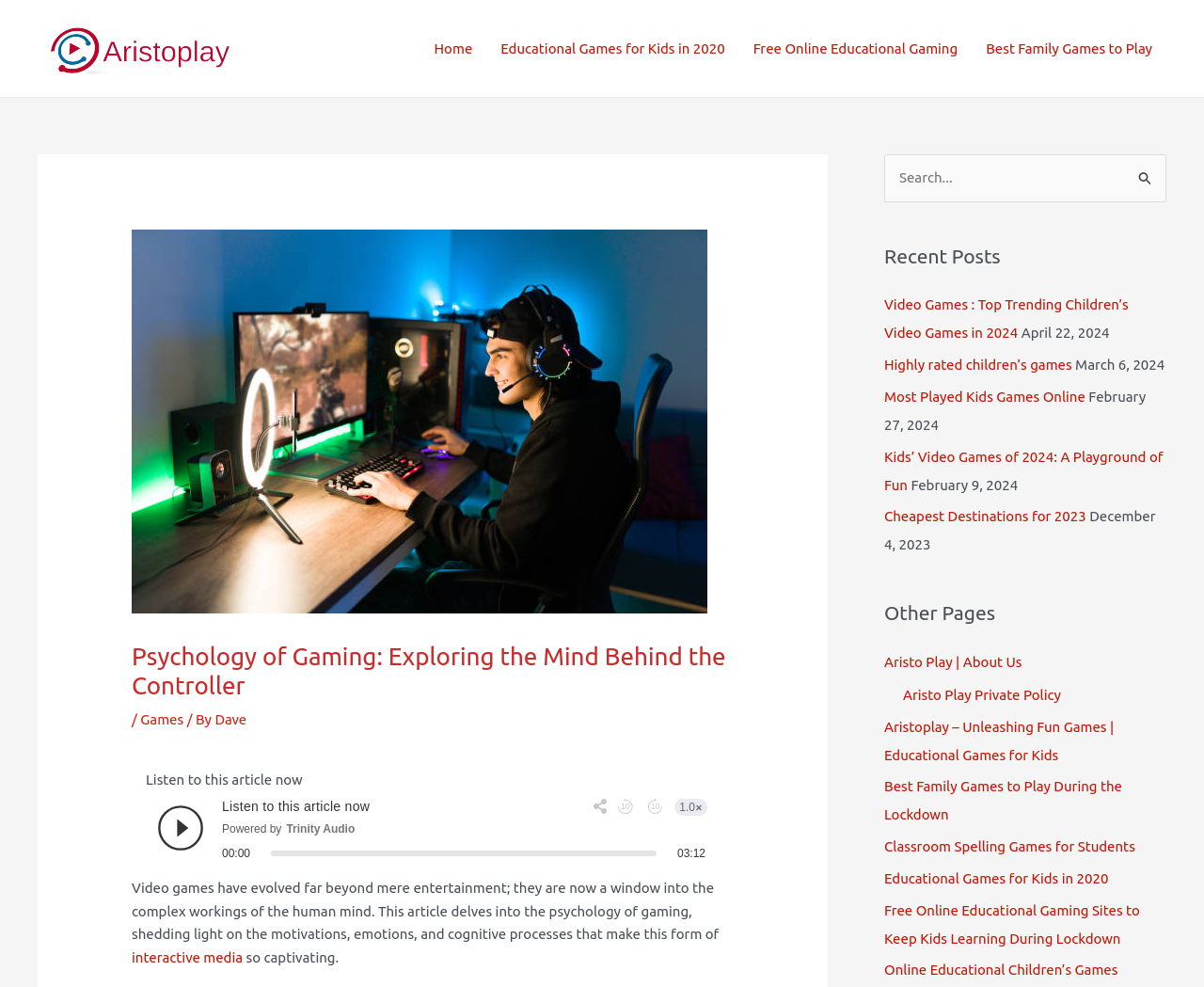How many links are there in the 'Other Pages' section?
Based on the image, respond with a single word or phrase.

6